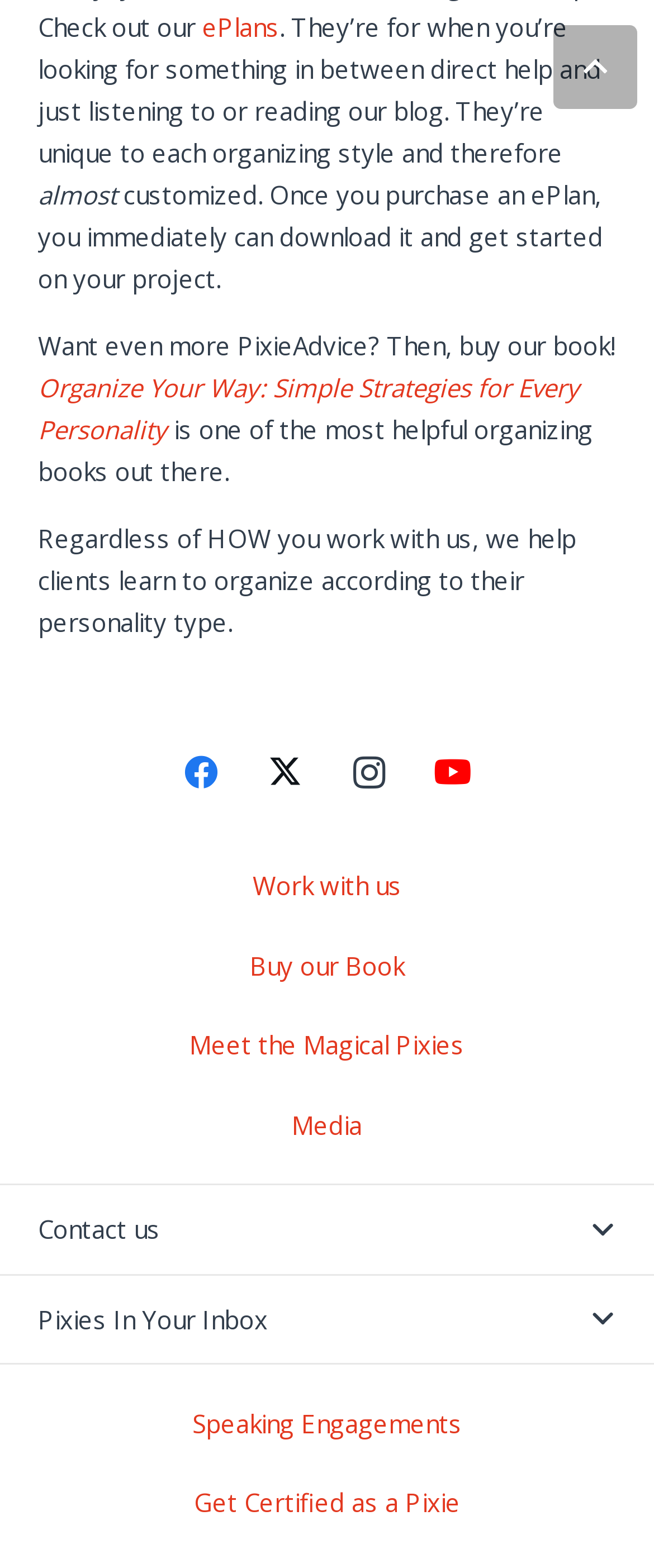Please determine the bounding box coordinates of the element to click on in order to accomplish the following task: "Contact us". Ensure the coordinates are four float numbers ranging from 0 to 1, i.e., [left, top, right, bottom].

[0.0, 0.756, 1.0, 0.812]